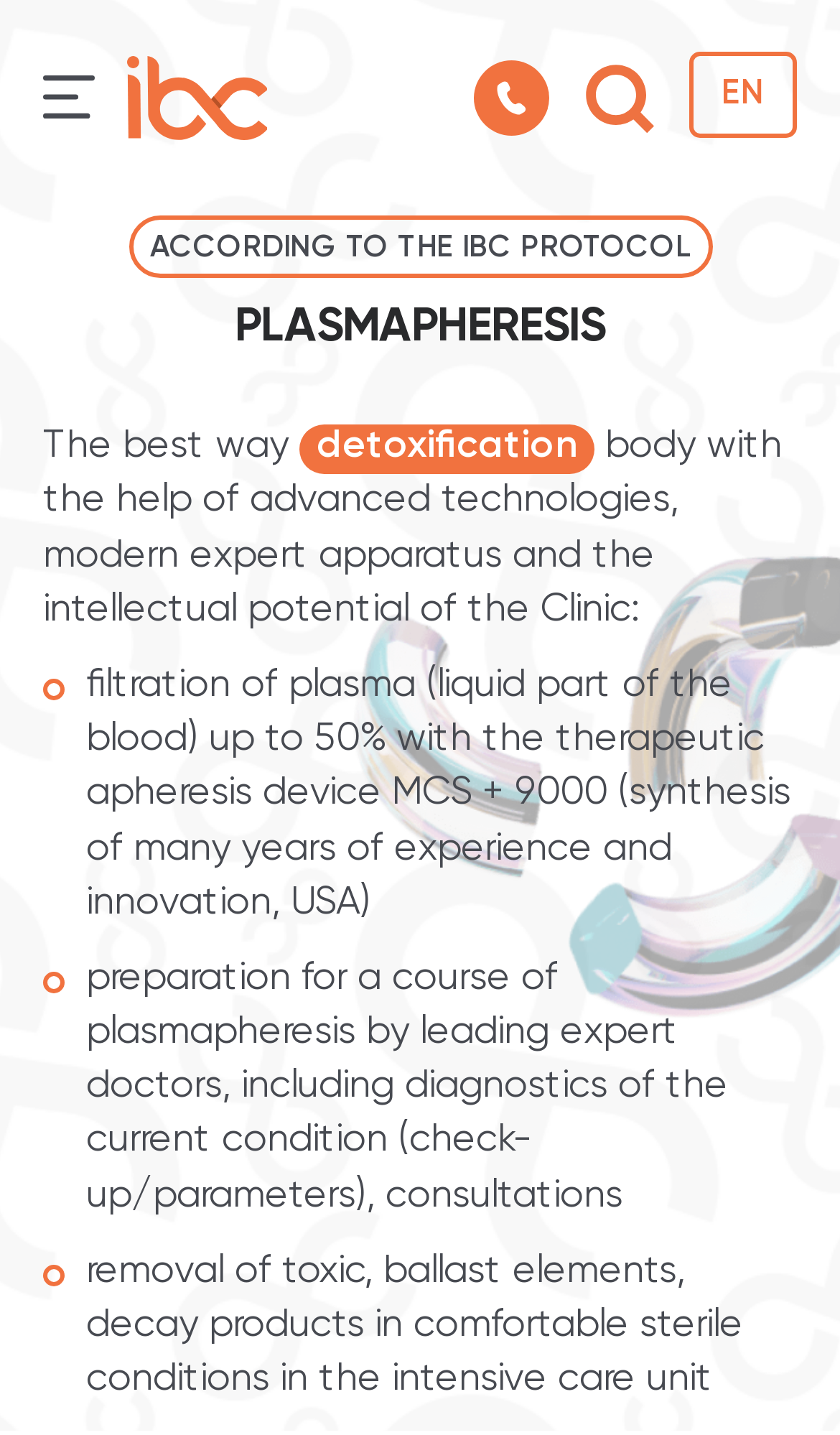Find the bounding box coordinates of the clickable region needed to perform the following instruction: "Search the site". The coordinates should be provided as four float numbers between 0 and 1, i.e., [left, top, right, bottom].

[0.051, 0.023, 0.846, 0.086]